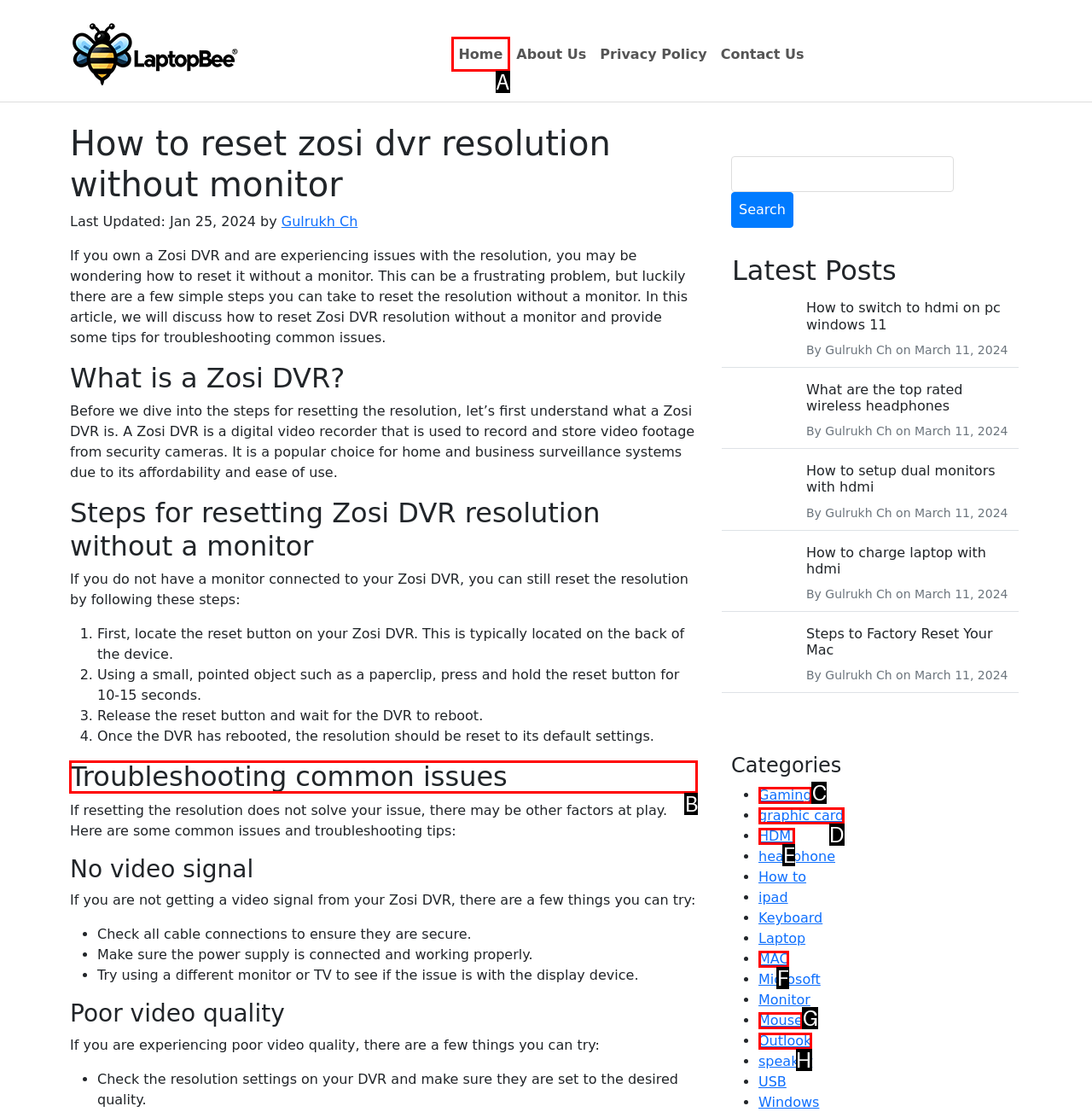Tell me which option I should click to complete the following task: Check the 'Troubleshooting common issues' section
Answer with the option's letter from the given choices directly.

B